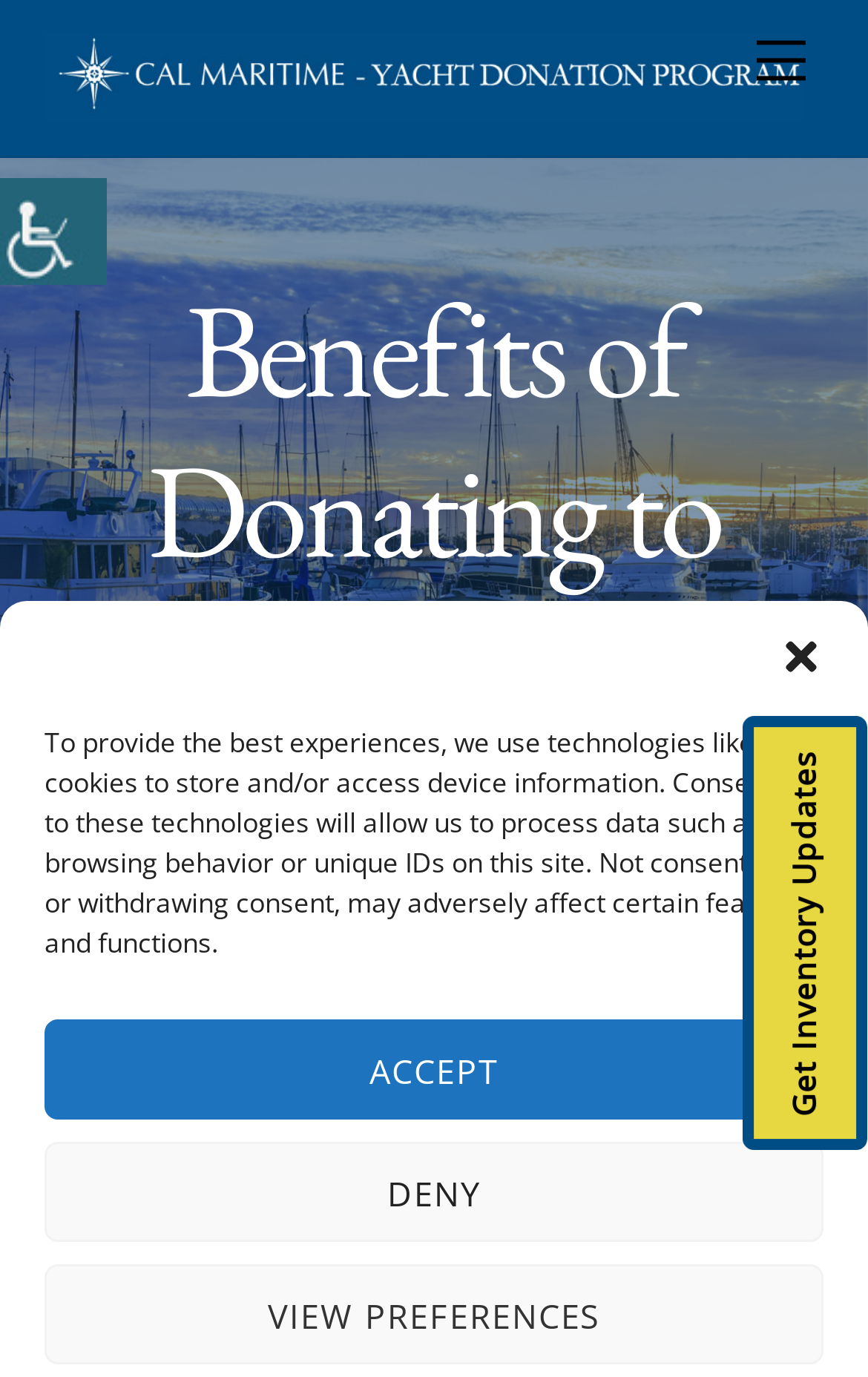What is the topic of the main content?
Answer the question with a single word or phrase, referring to the image.

Yacht donation benefits